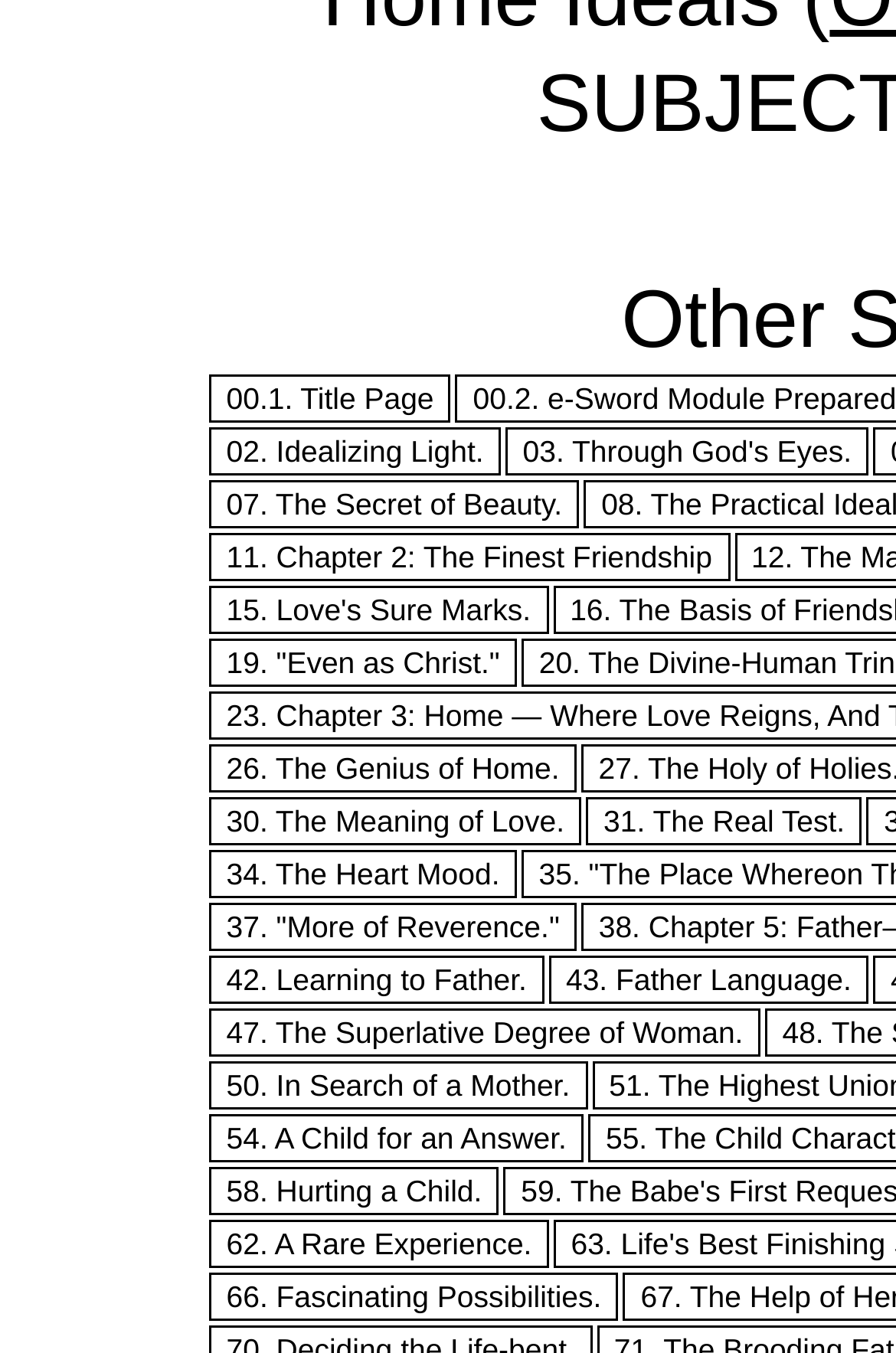Locate the bounding box coordinates of the clickable element to fulfill the following instruction: "access 'Learning to Father.'". Provide the coordinates as four float numbers between 0 and 1 in the format [left, top, right, bottom].

[0.233, 0.707, 0.607, 0.743]